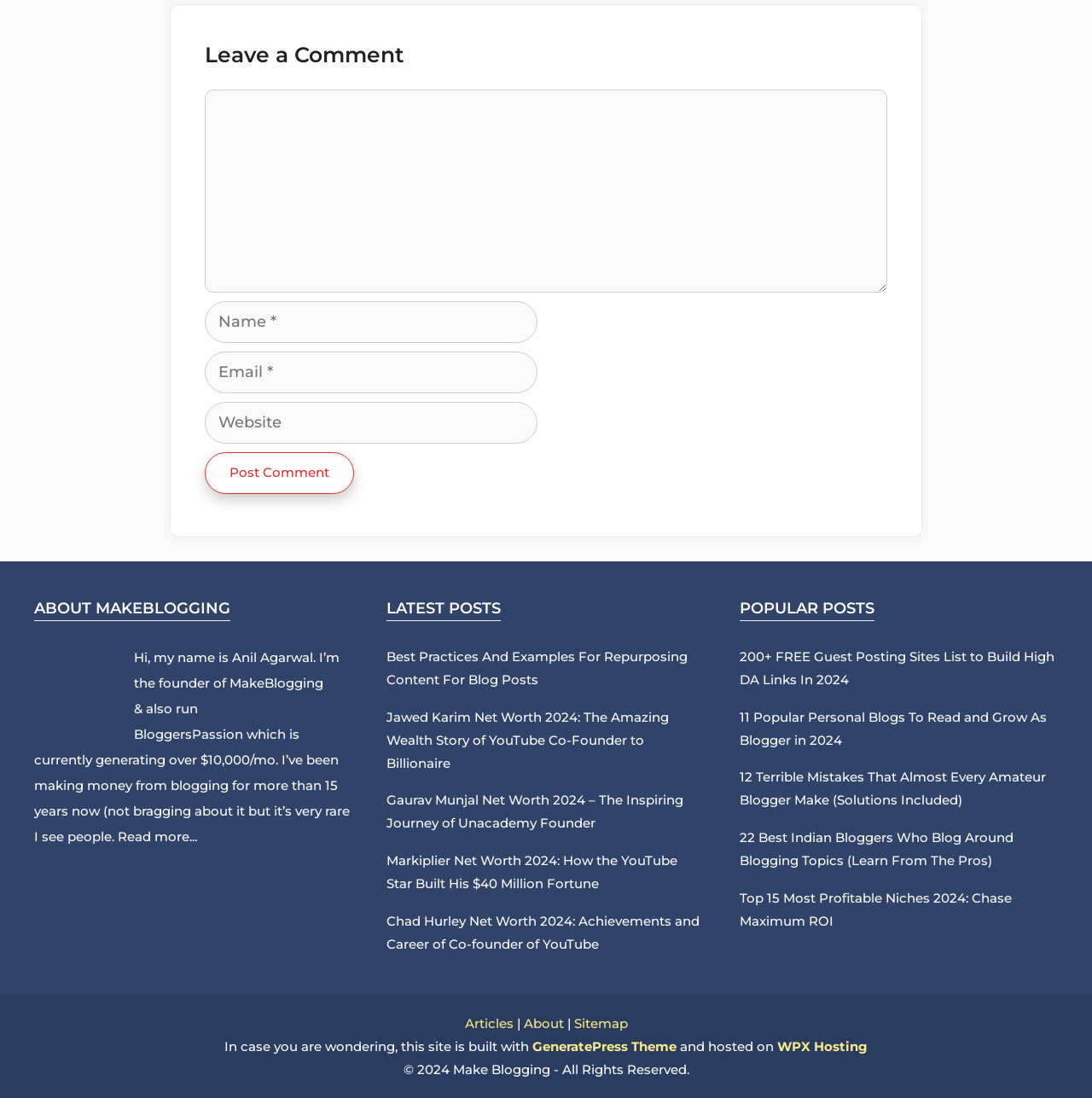Identify the bounding box coordinates of the clickable region required to complete the instruction: "Enter your name". The coordinates should be given as four float numbers within the range of 0 and 1, i.e., [left, top, right, bottom].

[0.188, 0.274, 0.492, 0.312]